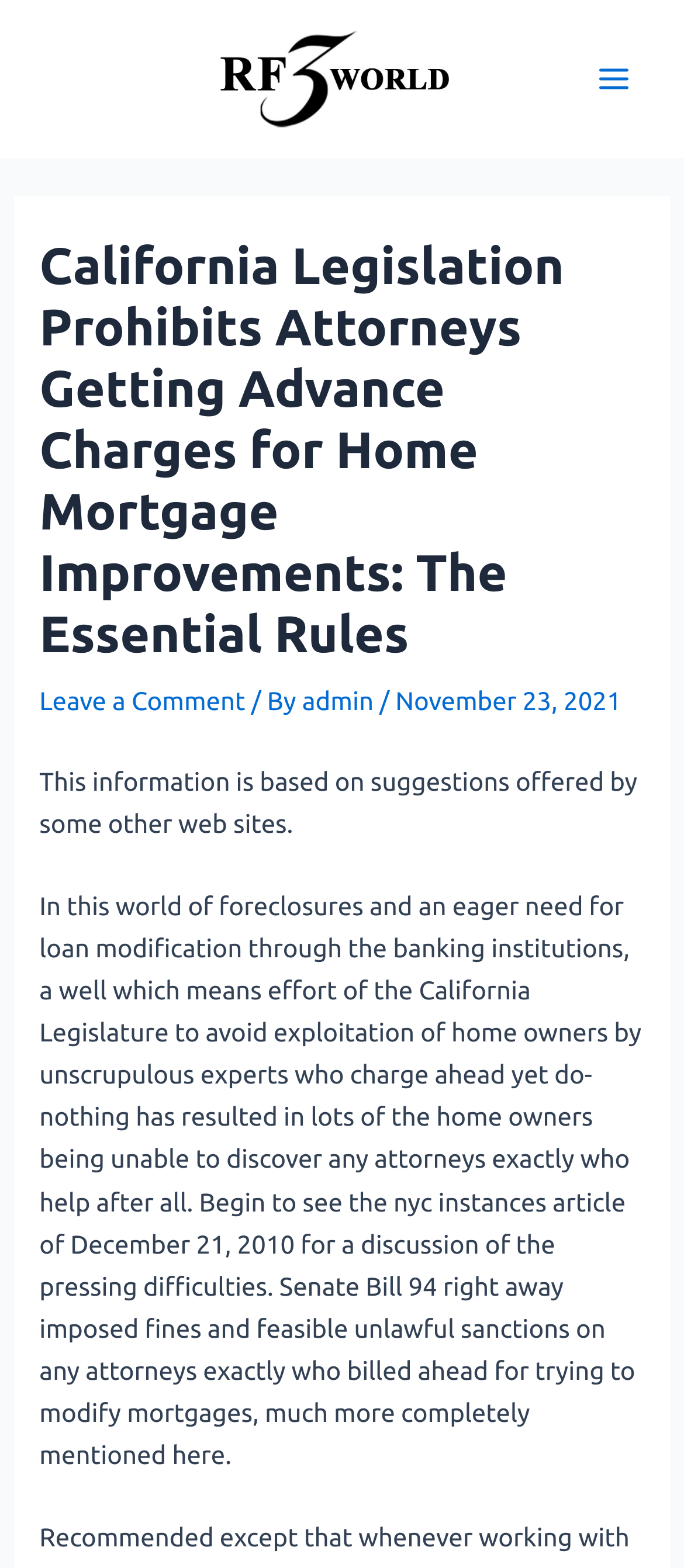What is the result of Senate Bill 94?
Kindly answer the question with as much detail as you can.

According to the webpage, Senate Bill 94 right away imposed fines and feasible unlawful sanctions on any attorneys who billed ahead for trying to modify mortgages, as stated in the webpage content.